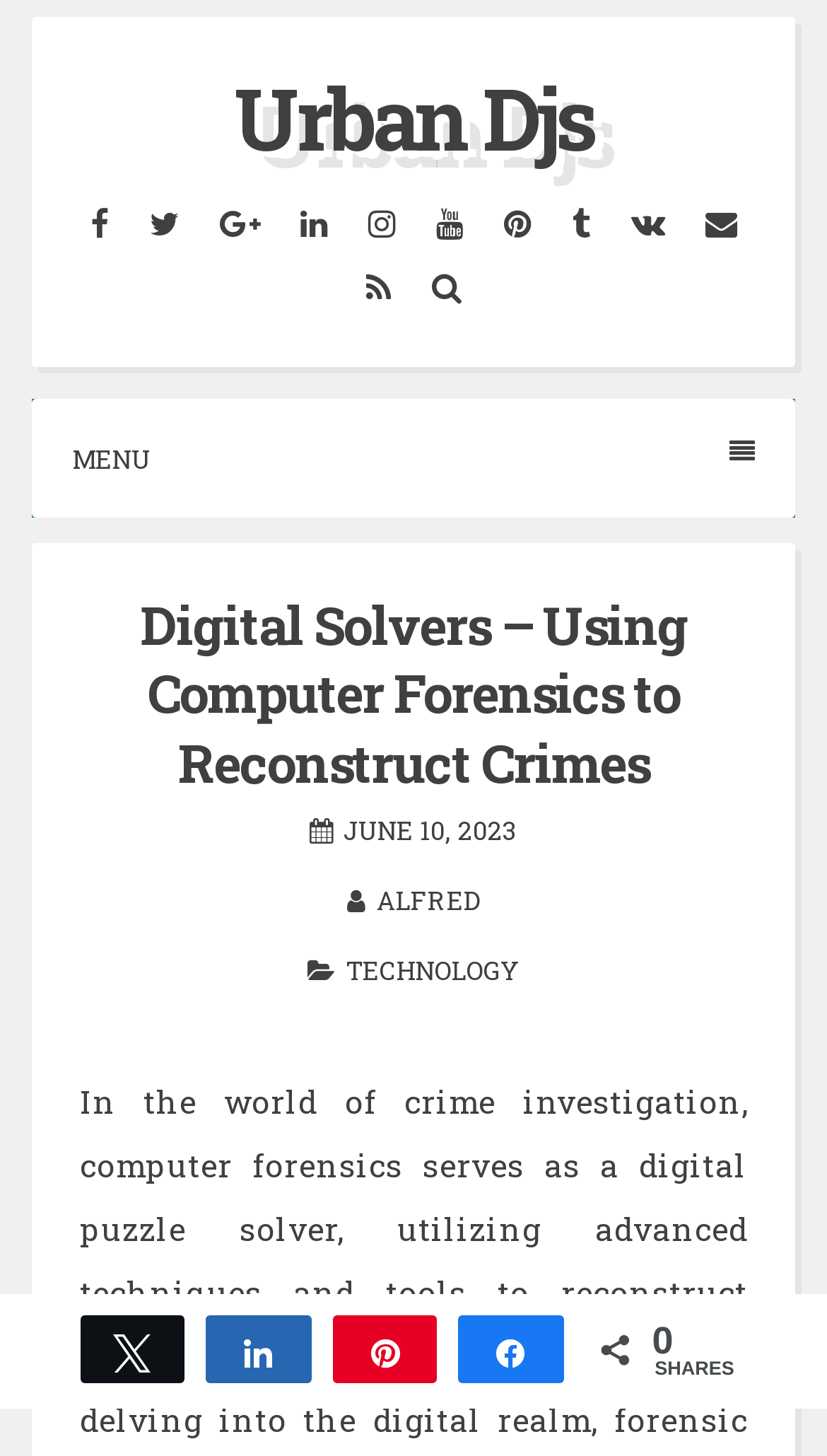Please indicate the bounding box coordinates of the element's region to be clicked to achieve the instruction: "Open Urban Djs page". Provide the coordinates as four float numbers between 0 and 1, i.e., [left, top, right, bottom].

[0.283, 0.042, 0.717, 0.119]